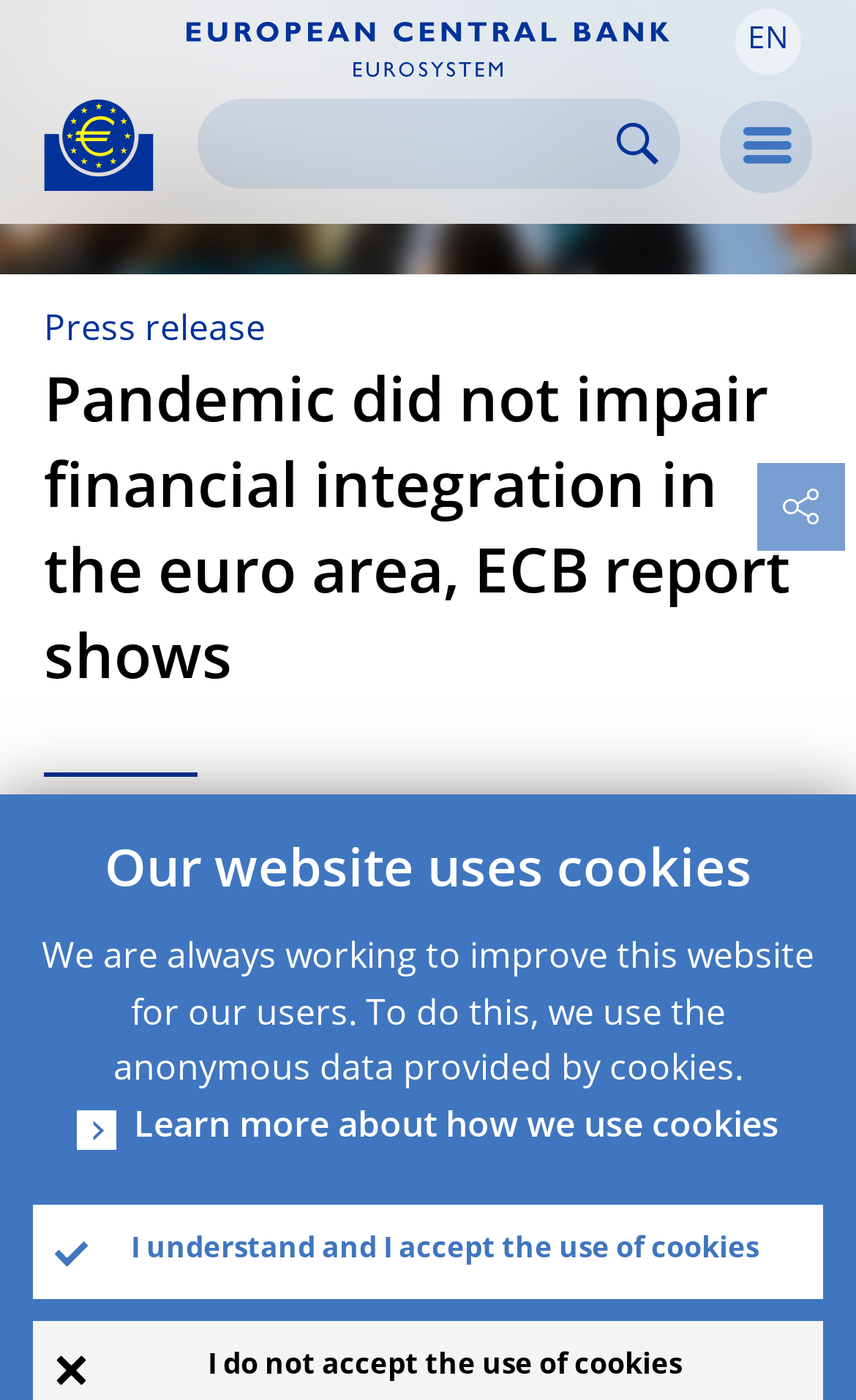Write a detailed summary of the webpage, including text, images, and layout.

The webpage is about the European Central Bank (ECB), which is the central bank of the European Union countries that have adopted the euro. At the top left of the page, there is a logo of the ECB, which is a yellow Euro sign surrounded by yellow stars centered in a dark blue circle resting on a dark blue base. 

To the right of the logo, there is a link to the ECB's eurosystem. Below the logo, there is a search bar where users can input their search queries. The search bar is accompanied by a search icon and a "Search" textbox. 

On the top right corner of the page, there are two buttons: one for language selection, labeled "EN", and another for menu navigation, labeled with a menu icon. 

The main content of the page is a press release titled "Pandemic did not impair financial integration in the euro area, ECB report shows". The release is dated "6 April 2022" and has a brief summary that reads "Combined fiscal and monetary response kept financial fragmentation in check during pandemic". 

At the bottom of the page, there is a section about the website's use of cookies, which includes a heading, a brief description, and two links: one to learn more about how cookies are used and another to accept the use of cookies.